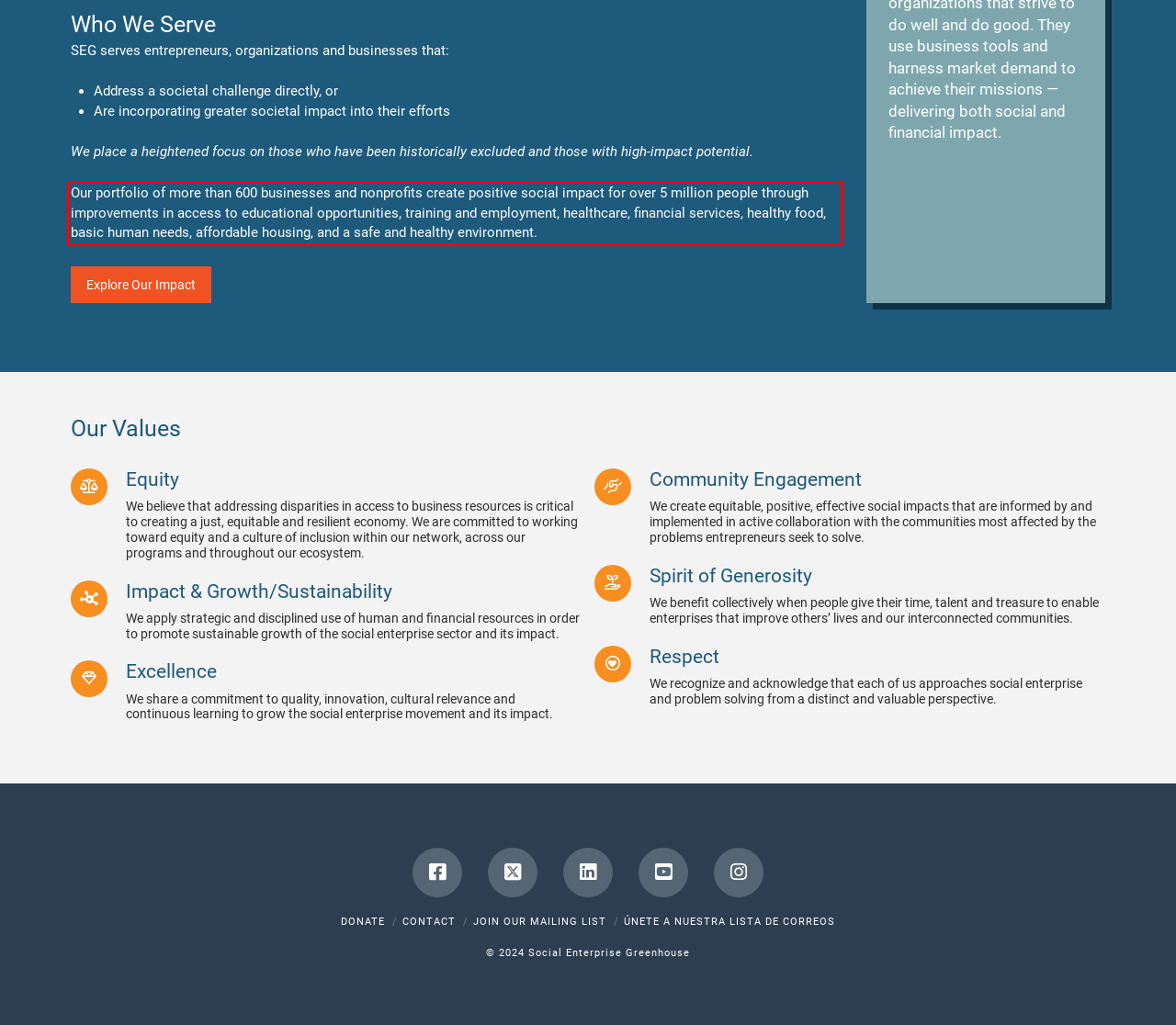Locate the red bounding box in the provided webpage screenshot and use OCR to determine the text content inside it.

Our portfolio of more than 600 businesses and nonprofits create positive social impact for over 5 million people through improvements in access to educational opportunities, training and employment, healthcare, financial services, healthy food, basic human needs, affordable housing, and a safe and healthy environment.